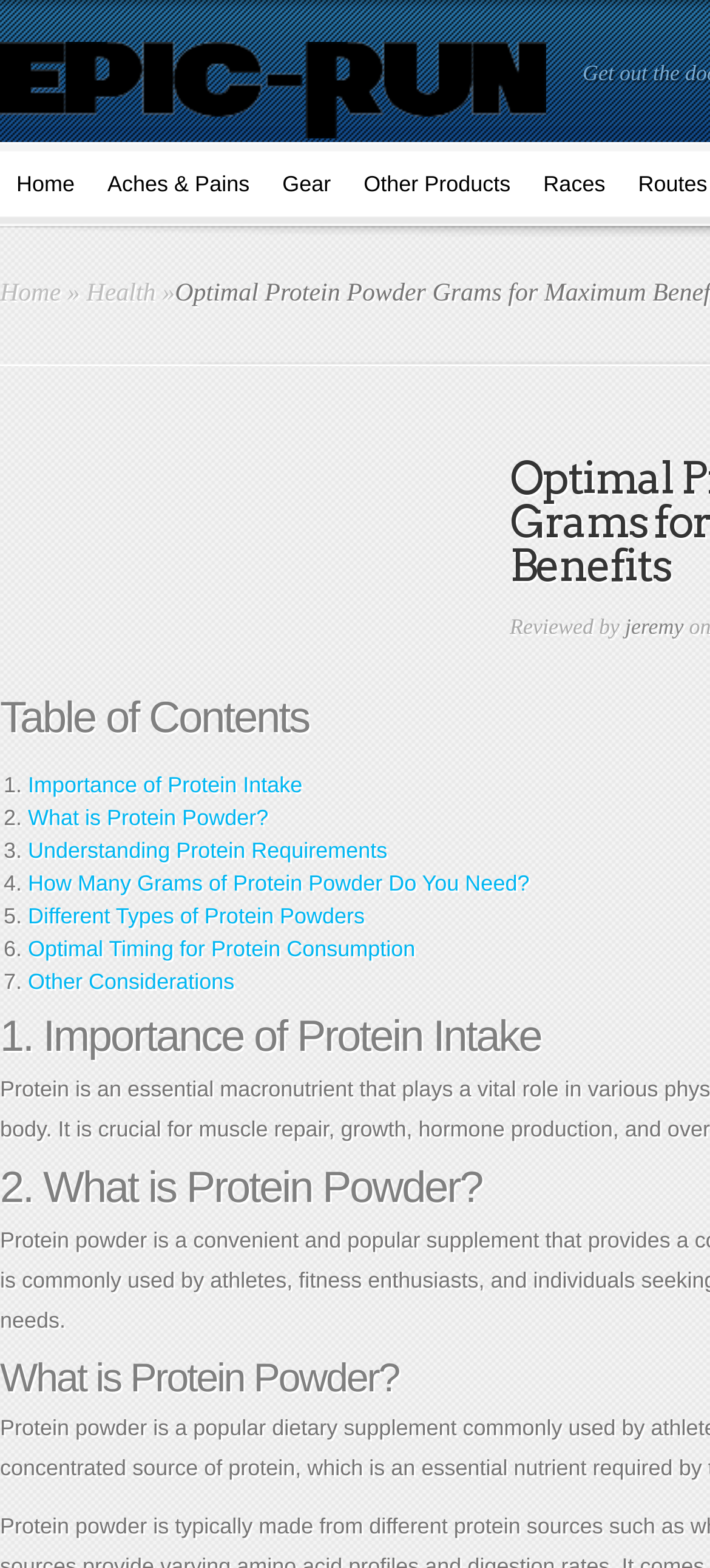Provide a single word or phrase to answer the given question: 
What is the author of the reviewed content?

jeremy